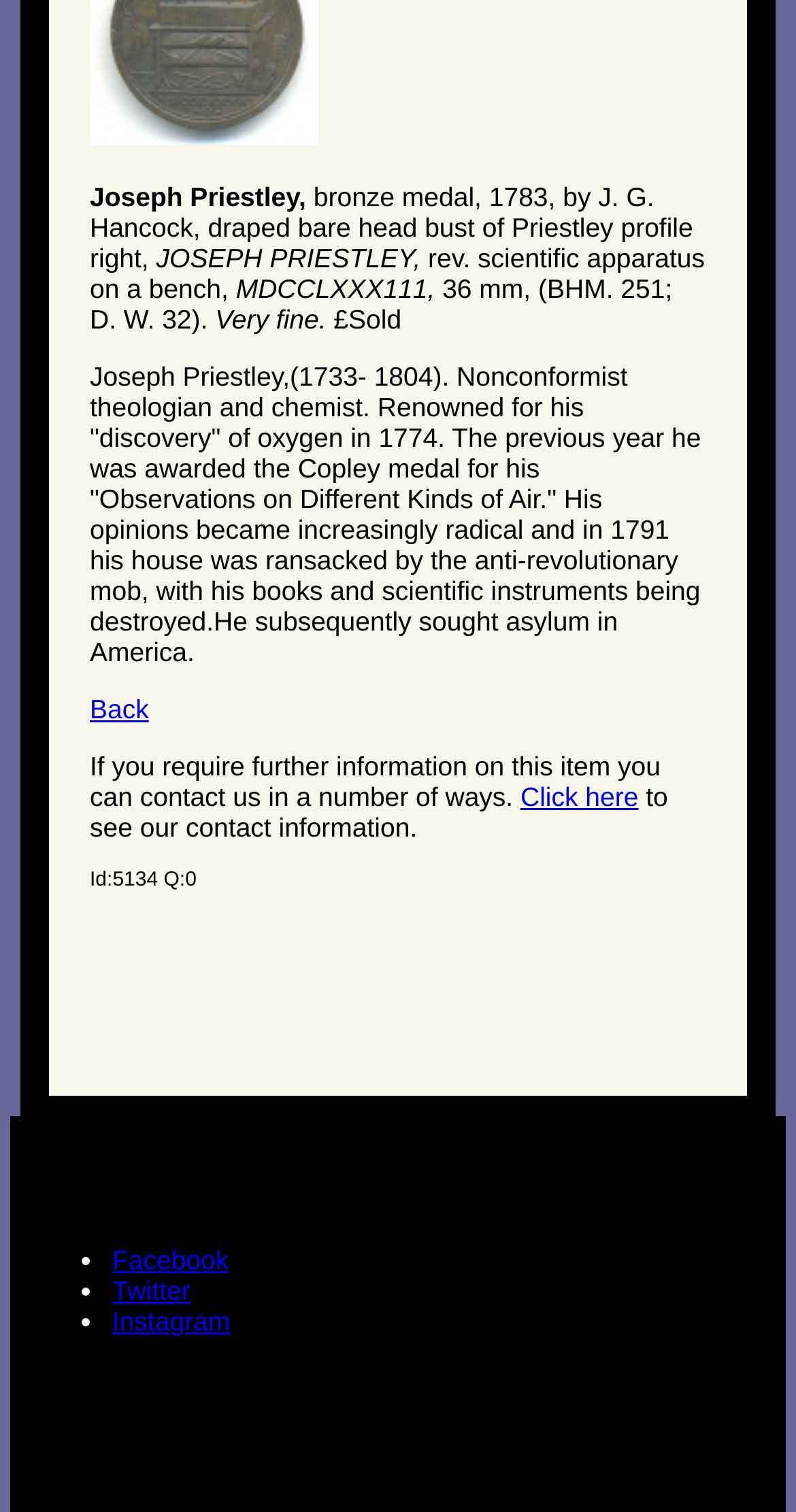Who is the person depicted on the bronze medal?
From the details in the image, provide a complete and detailed answer to the question.

The bronze medal is described as having a 'draped bare head bust of Priestley profile right', indicating that the person depicted on the medal is Joseph Priestley.